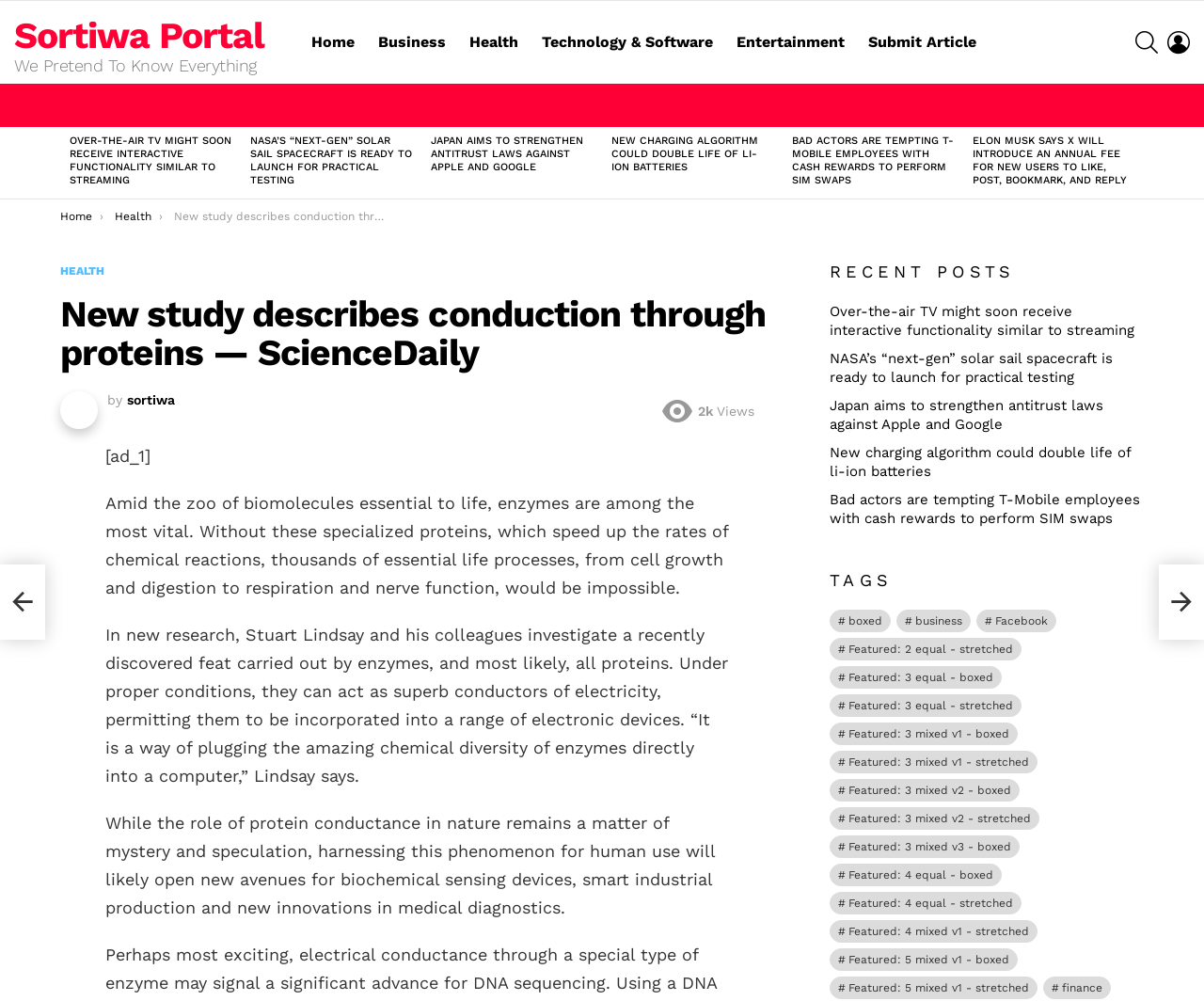Locate the bounding box coordinates of the area to click to fulfill this instruction: "View recent posts". The bounding box should be presented as four float numbers between 0 and 1, in the order [left, top, right, bottom].

[0.689, 0.262, 0.95, 0.283]